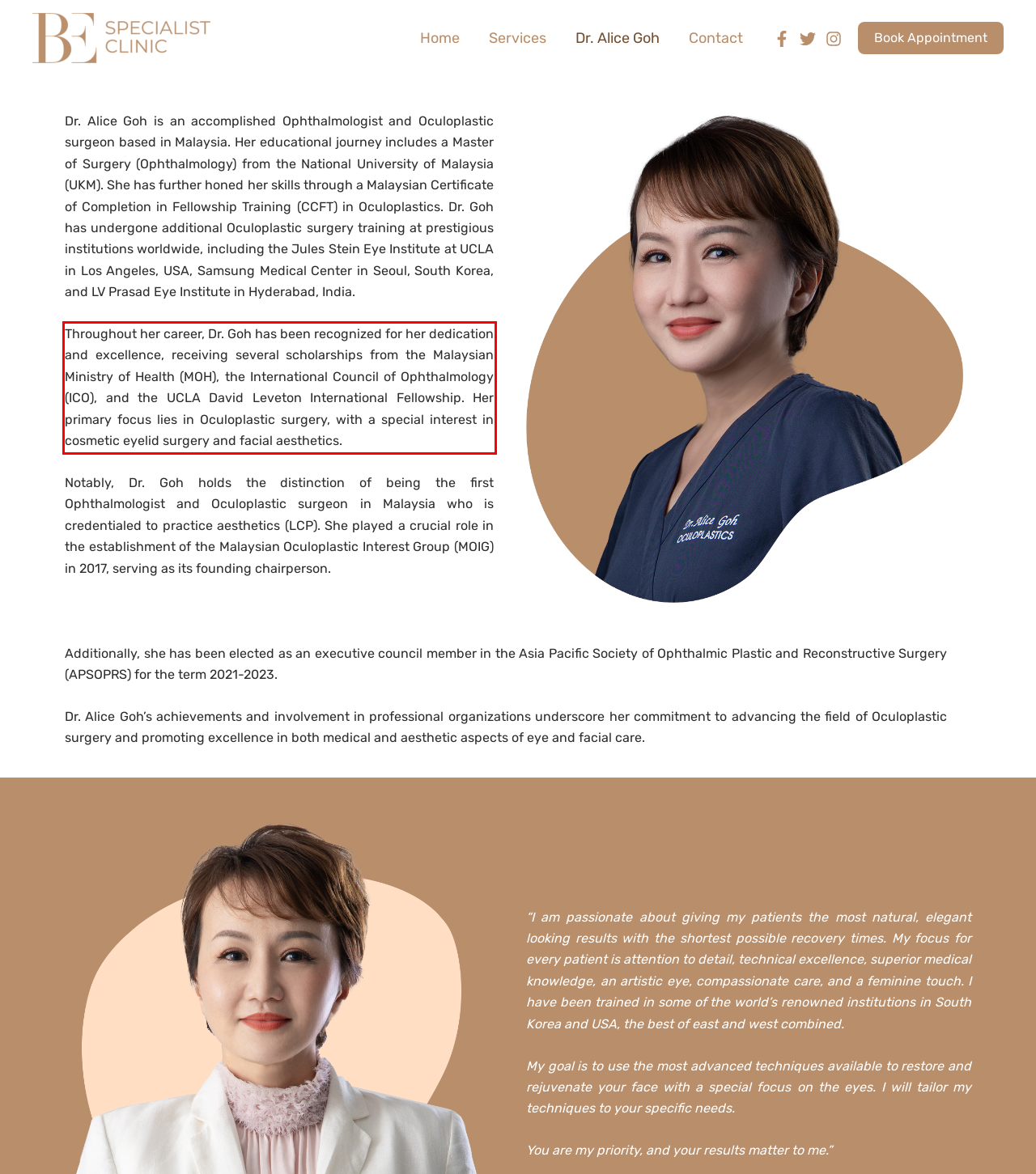Please perform OCR on the text within the red rectangle in the webpage screenshot and return the text content.

Throughout her career, Dr. Goh has been recognized for her dedication and excellence, receiving several scholarships from the Malaysian Ministry of Health (MOH), the International Council of Ophthalmology (ICO), and the UCLA David Leveton International Fellowship. Her primary focus lies in Oculoplastic surgery, with a special interest in cosmetic eyelid surgery and facial aesthetics.